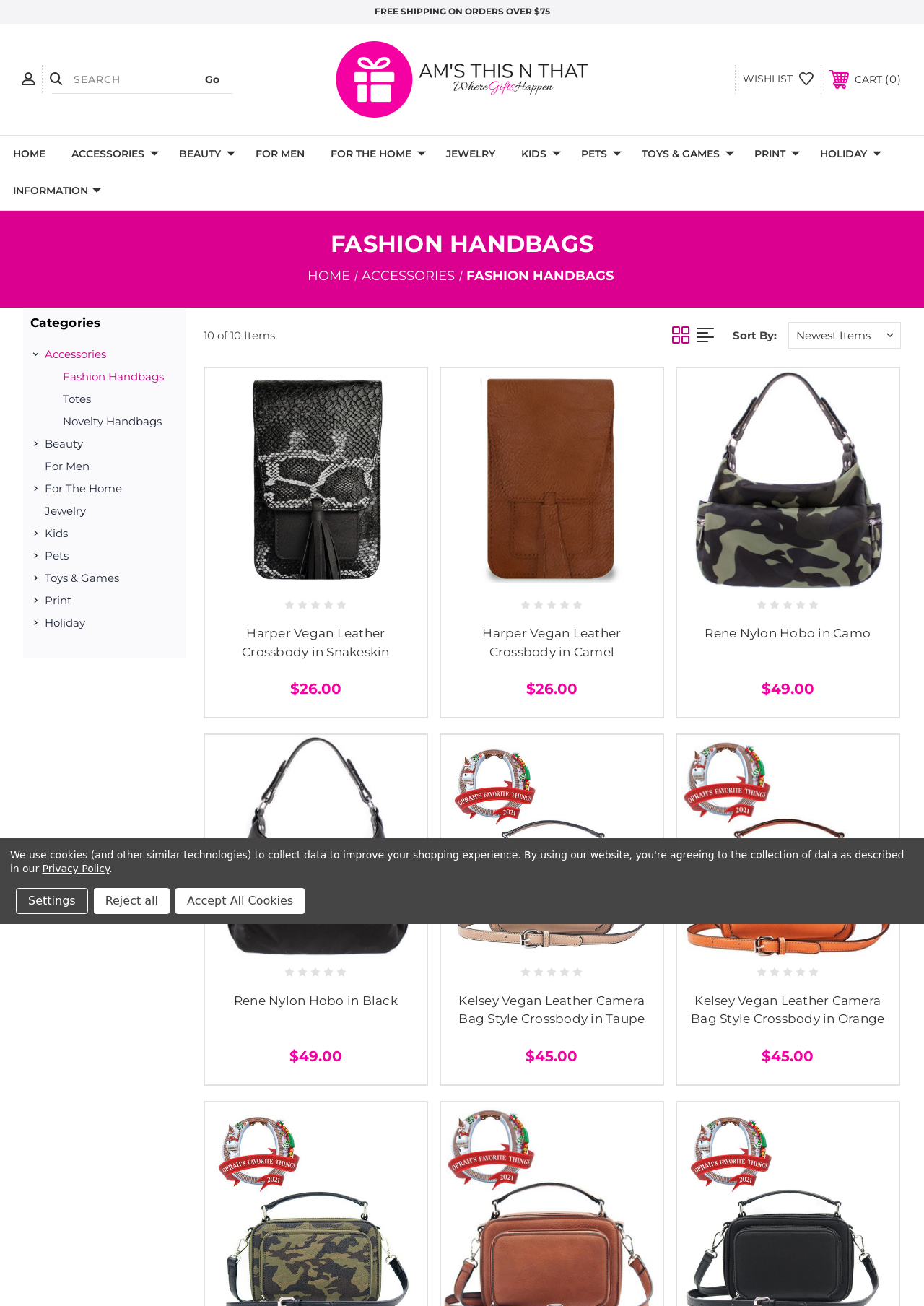Give a one-word or short-phrase answer to the following question: 
How many sorting options are available for the products?

1